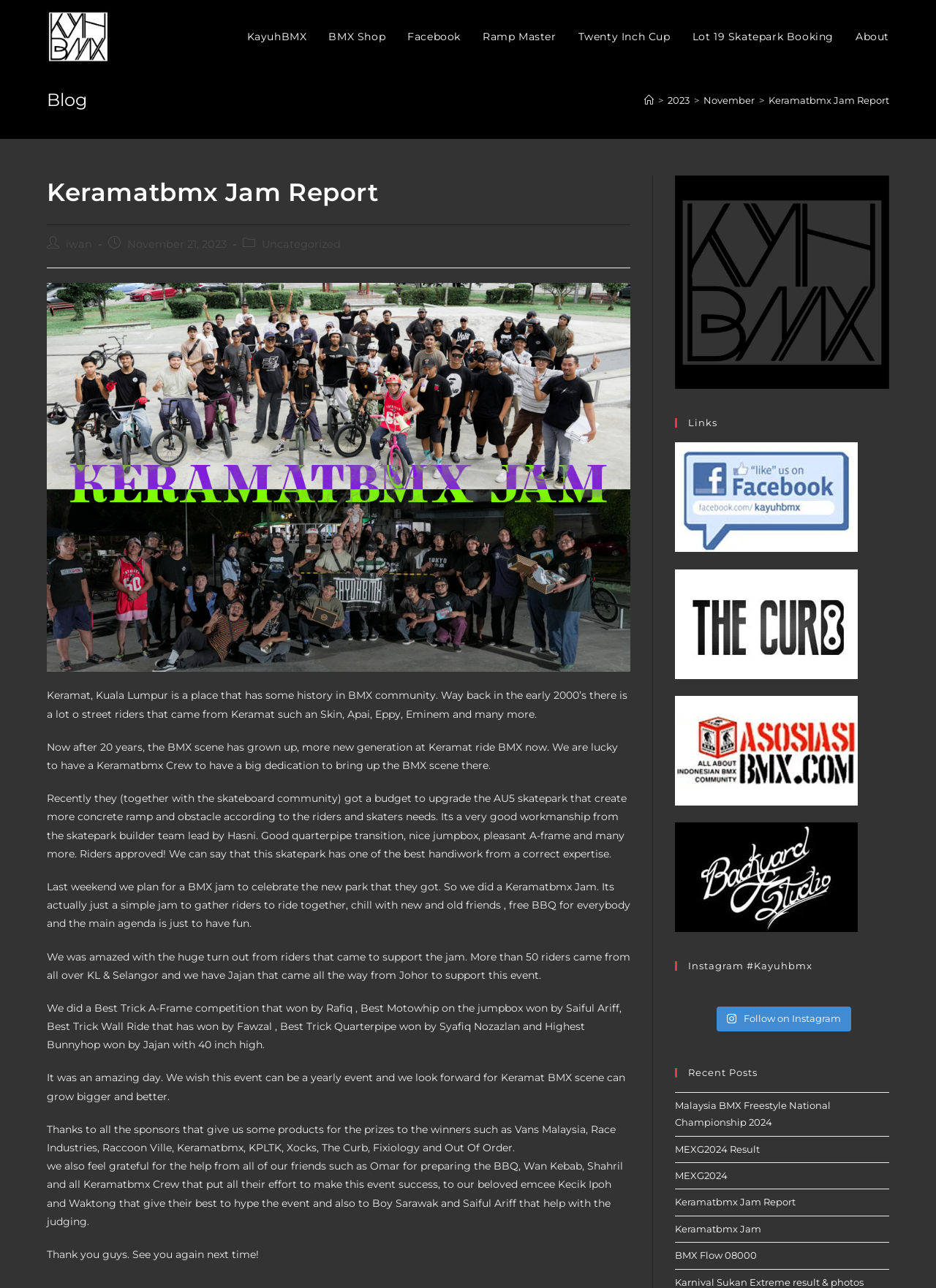Identify the coordinates of the bounding box for the element described below: "Keramatbmx Jam Report". Return the coordinates as four float numbers between 0 and 1: [left, top, right, bottom].

[0.821, 0.073, 0.95, 0.082]